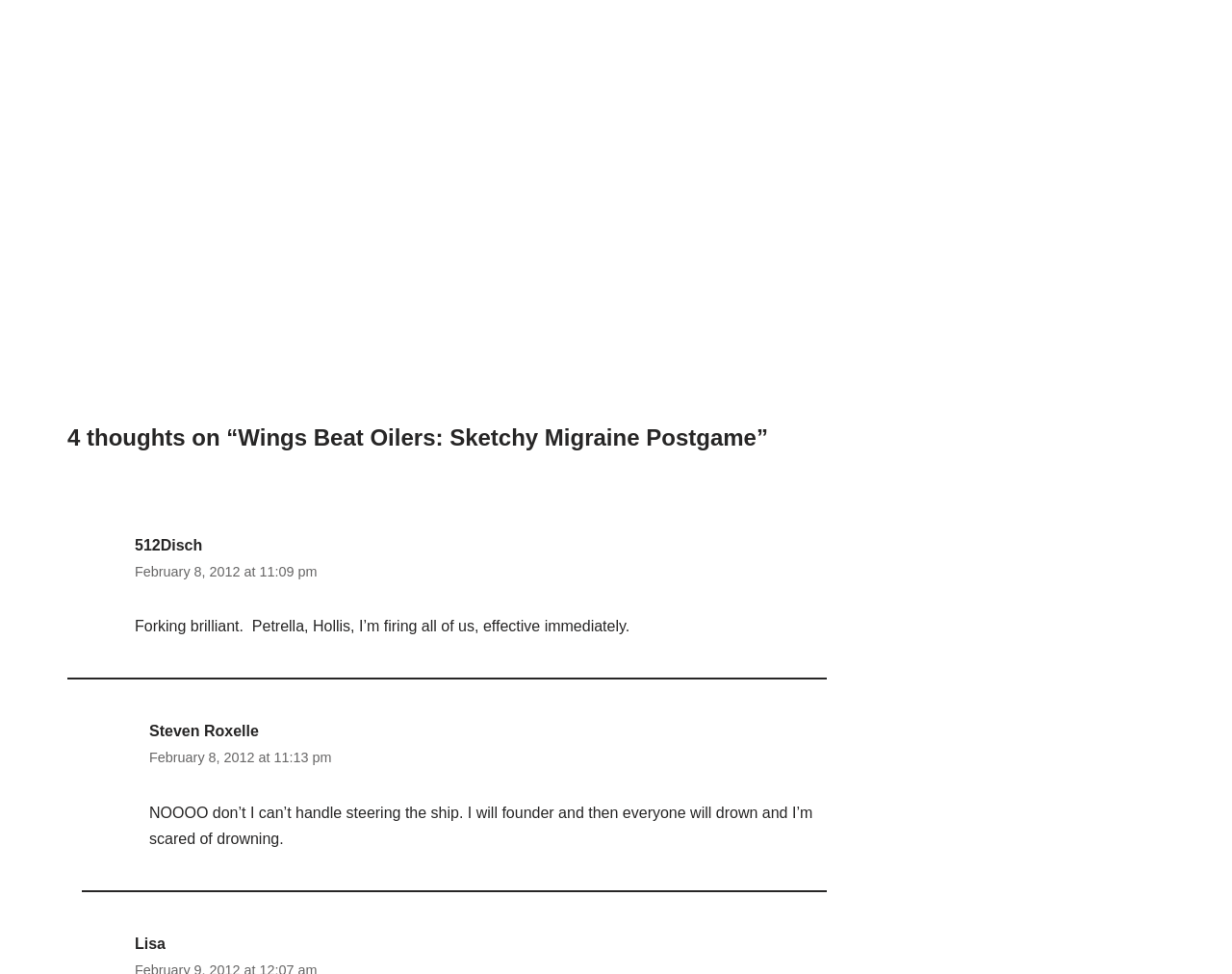Give a one-word or phrase response to the following question: What is the last word of the second comment?

drowning